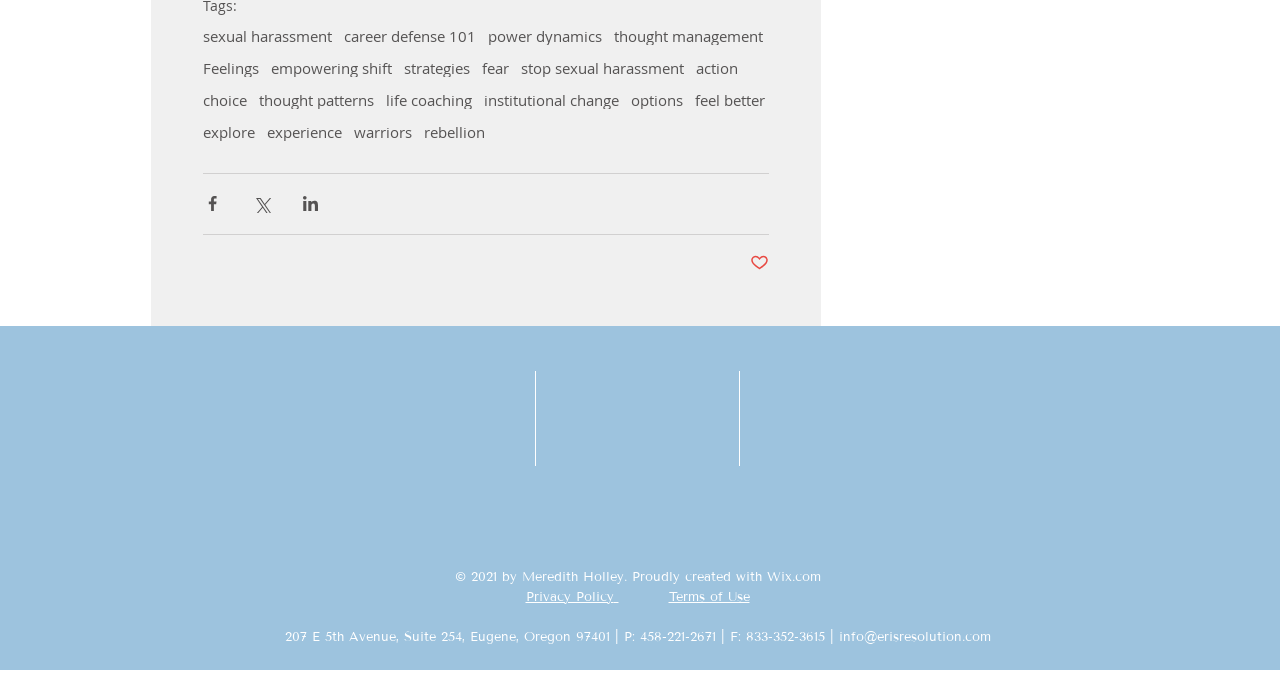Please determine the bounding box coordinates of the section I need to click to accomplish this instruction: "Visit Instagram".

[0.461, 0.74, 0.48, 0.775]